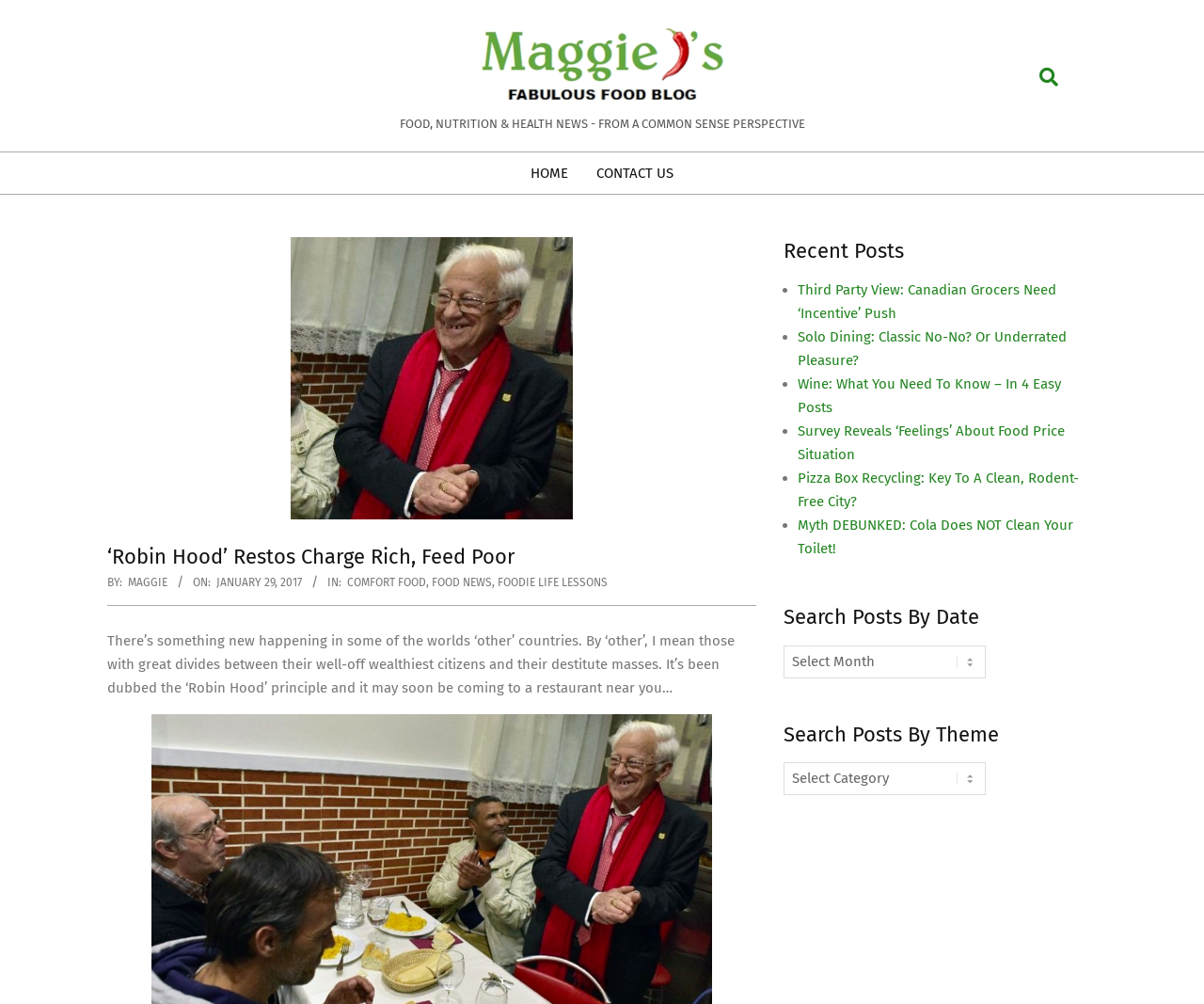Please specify the bounding box coordinates in the format (top-left x, top-left y, bottom-right x, bottom-right y), with all values as floating point numbers between 0 and 1. Identify the bounding box of the UI element described by: Contact Us

[0.484, 0.152, 0.571, 0.193]